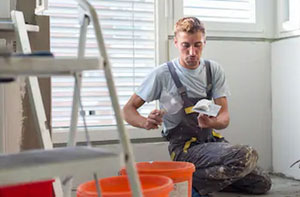Describe thoroughly the contents of the image.

The image showcases a young plasterer diligently engaged in his work within a room that appears freshly renovated. He is seated on the floor, surrounded by bright orange buckets filled with plastering materials, indicating he is in the midst of a plastering task. The plasterer, dressed in a light blue shirt and gray overalls, holds a trowel in one hand while referring to instructions or a plan in the other. In the background, a ladder suggests ongoing work and attention to detail as he prepares to apply finishing touches. Natural light filters through a window nearby, enhancing the atmosphere of a professional yet inviting workspace. This scene exemplifies the essential services provided by plasterers, which include ensuring surfaces are impeccably smooth and ready for painting or decorating.